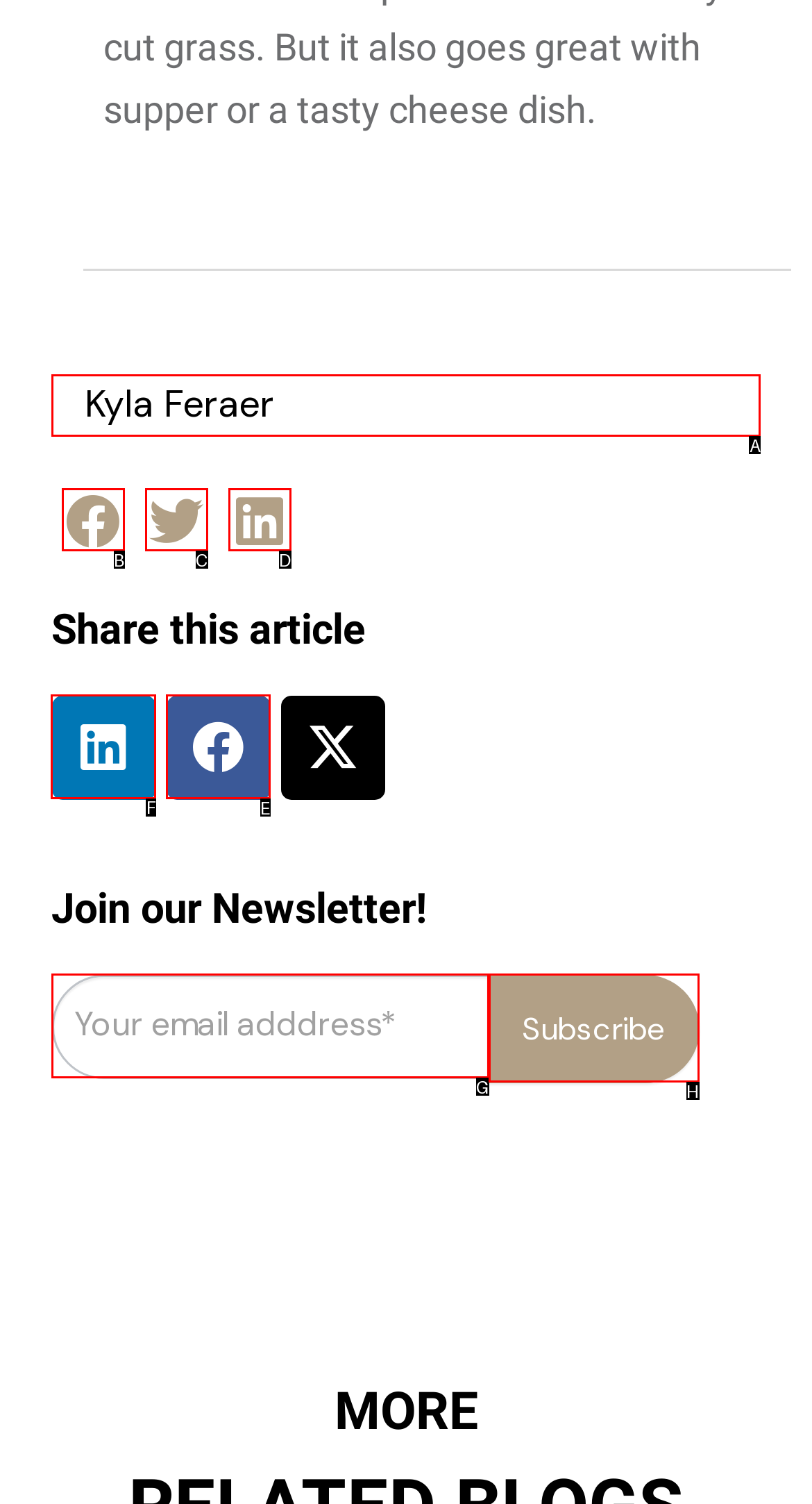For the instruction: Share this article on LinkedIn, determine the appropriate UI element to click from the given options. Respond with the letter corresponding to the correct choice.

F